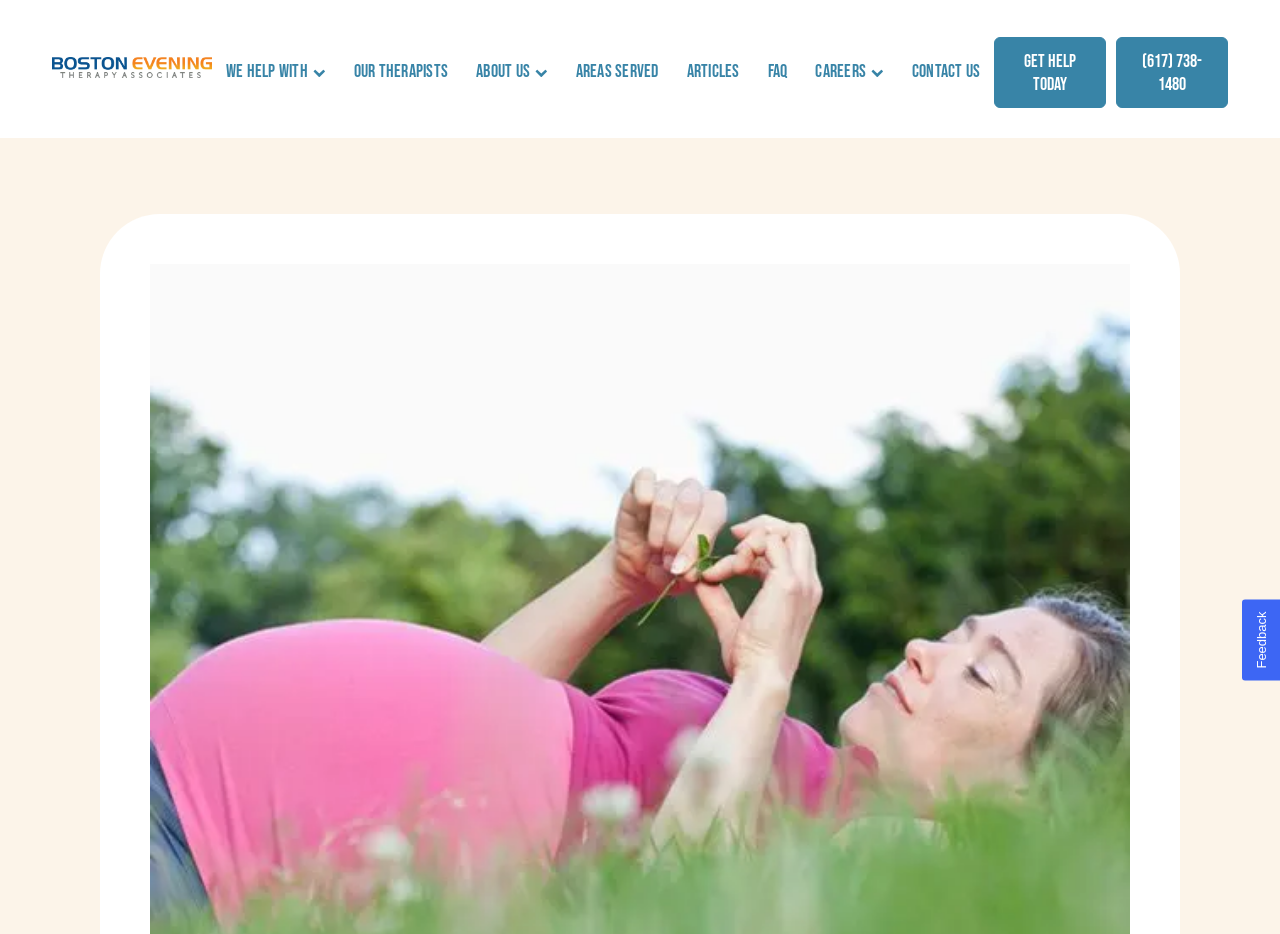Find and provide the bounding box coordinates for the UI element described here: "Get Help Today". The coordinates should be given as four float numbers between 0 and 1: [left, top, right, bottom].

[0.777, 0.04, 0.864, 0.115]